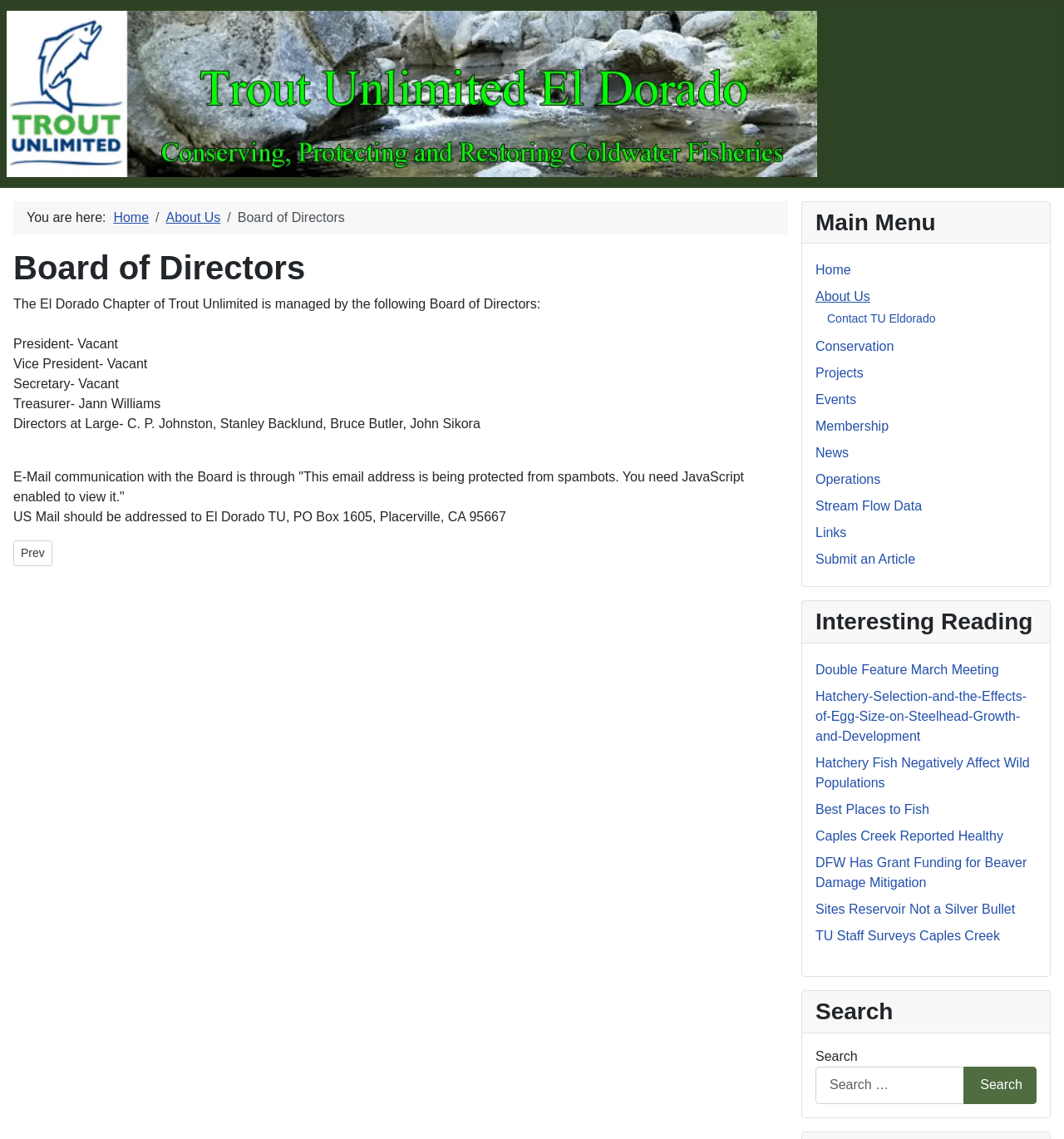Locate the bounding box coordinates of the area where you should click to accomplish the instruction: "Click the 'Home' link".

[0.107, 0.185, 0.14, 0.197]